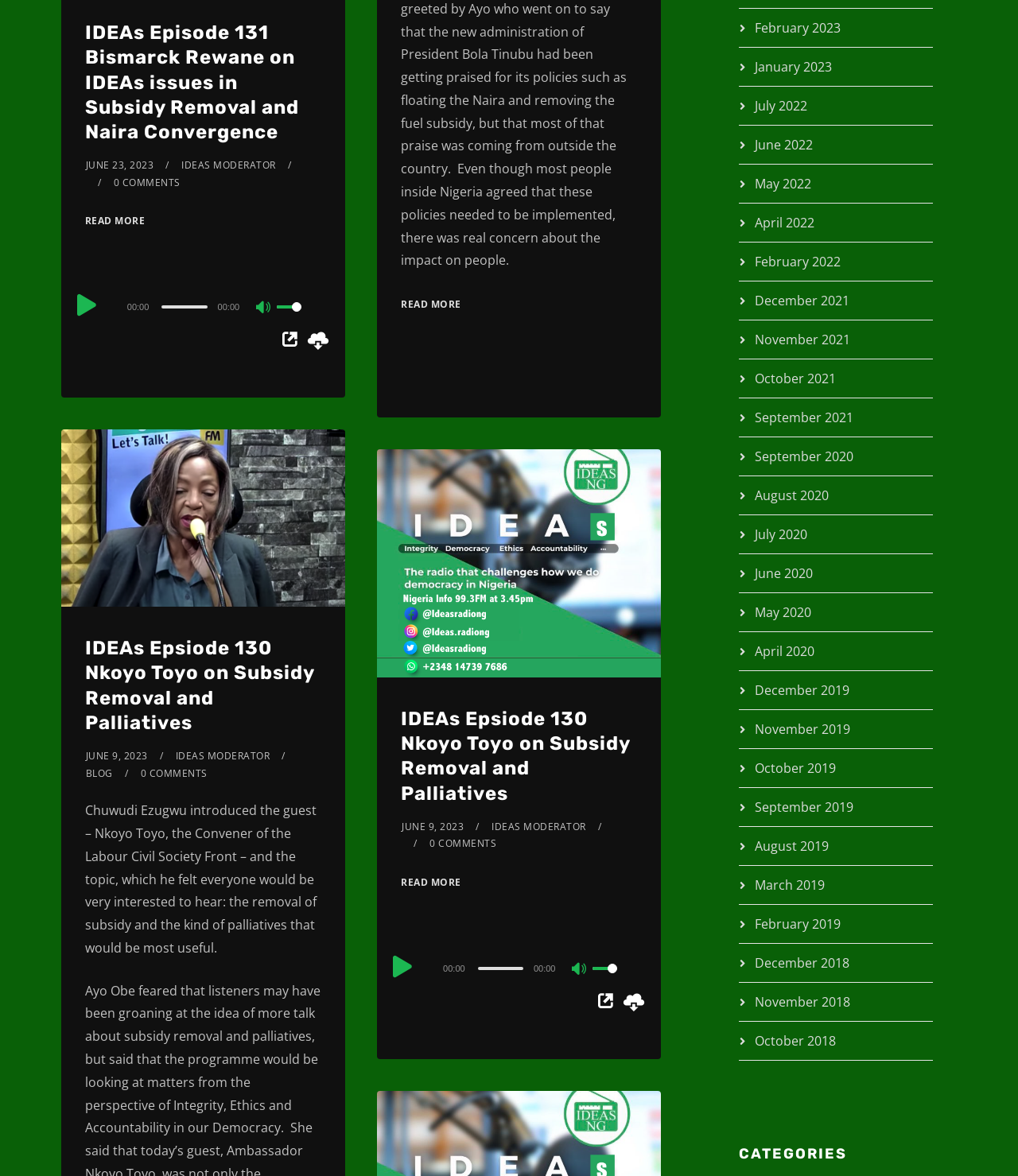Locate the bounding box coordinates of the clickable part needed for the task: "Mute the audio".

[0.252, 0.255, 0.267, 0.269]